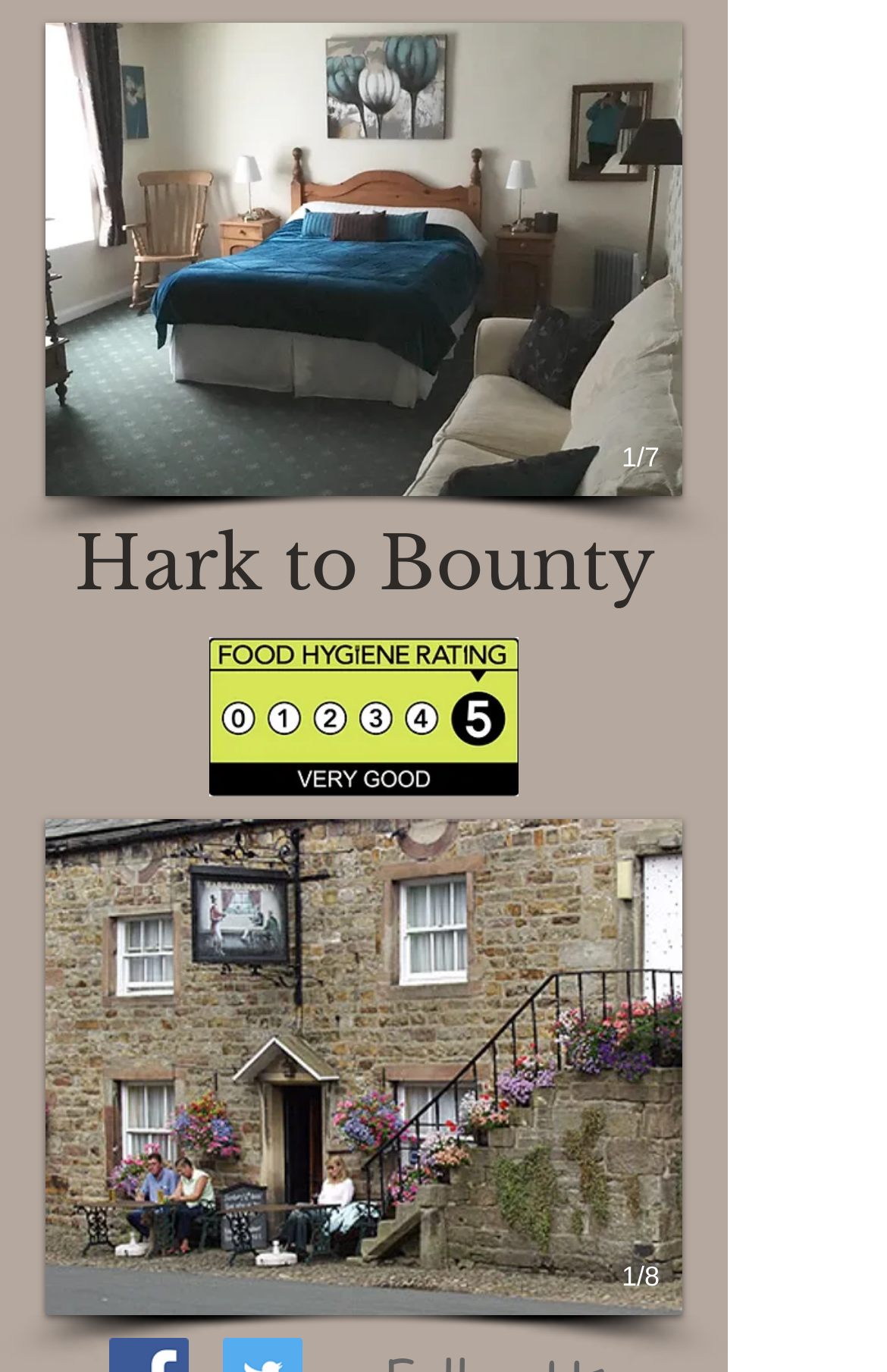Determine the bounding box of the UI component based on this description: "The Old Post Office". The bounding box coordinates should be four float values between 0 and 1, i.e., [left, top, right, bottom].

[0.051, 0.017, 0.769, 0.362]